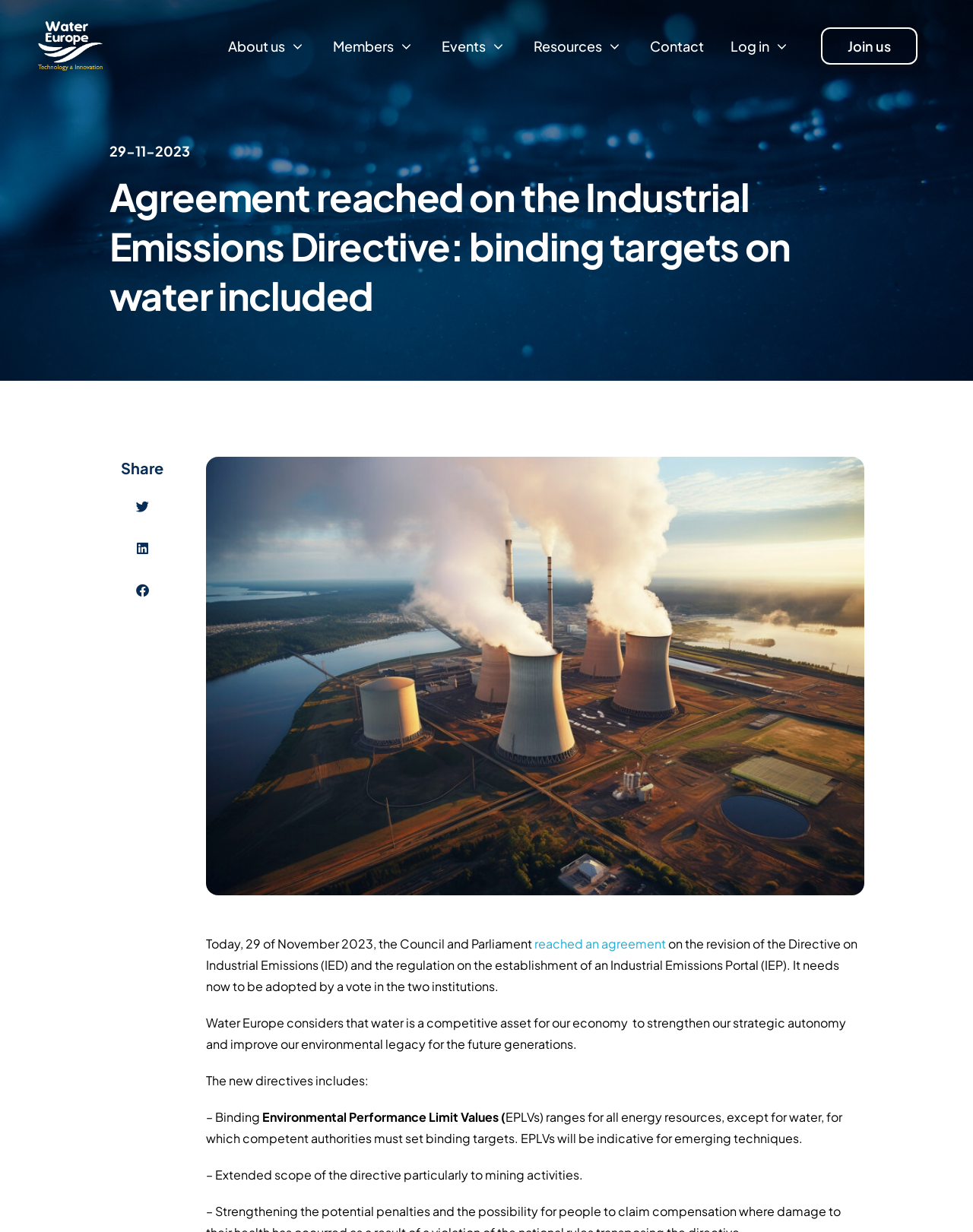Bounding box coordinates should be in the format (top-left x, top-left y, bottom-right x, bottom-right y) and all values should be floating point numbers between 0 and 1. Determine the bounding box coordinate for the UI element described as: About us

[0.234, 0.029, 0.315, 0.046]